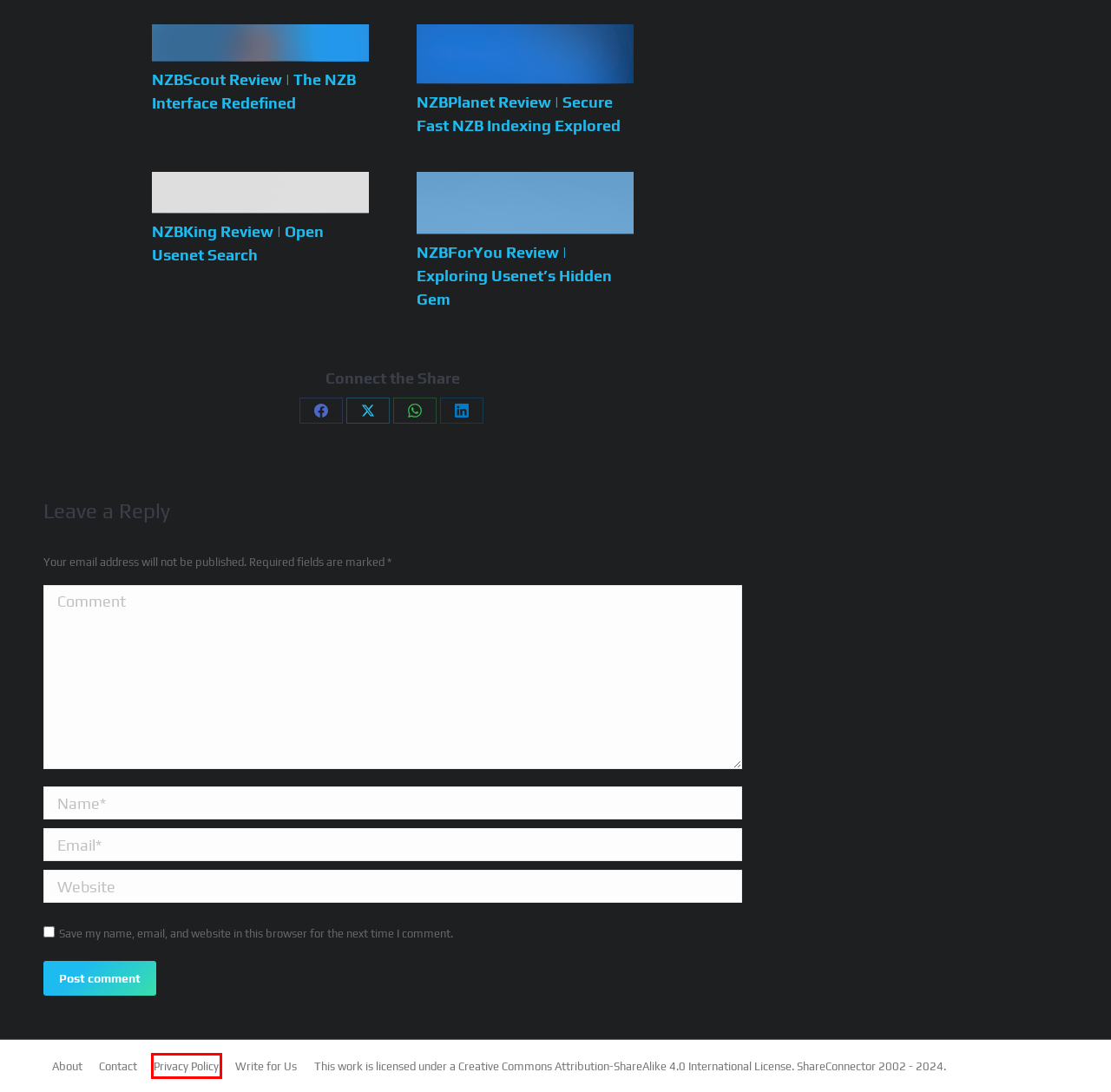Evaluate the webpage screenshot and identify the element within the red bounding box. Select the webpage description that best fits the new webpage after clicking the highlighted element. Here are the candidates:
A. NZBPlanet Review | Secure Fast NZB Indexing Explored in 2024
B. Guest post
C. Contact
D. About
E. NZBHydra2 vs Prowlarr | Usenet Download Managers for 2024
F. NZBKing Review | Open Usenet Search in 2024
G. CC BY-SA 4.0 Deed | Attribution-ShareAlike 4.0 International
 | Creative Commons
H. Privacy Policy

H